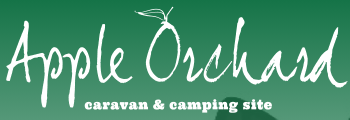What services does Apple Orchard offer?
Look at the image and answer the question with a single word or phrase.

Caravan and camping